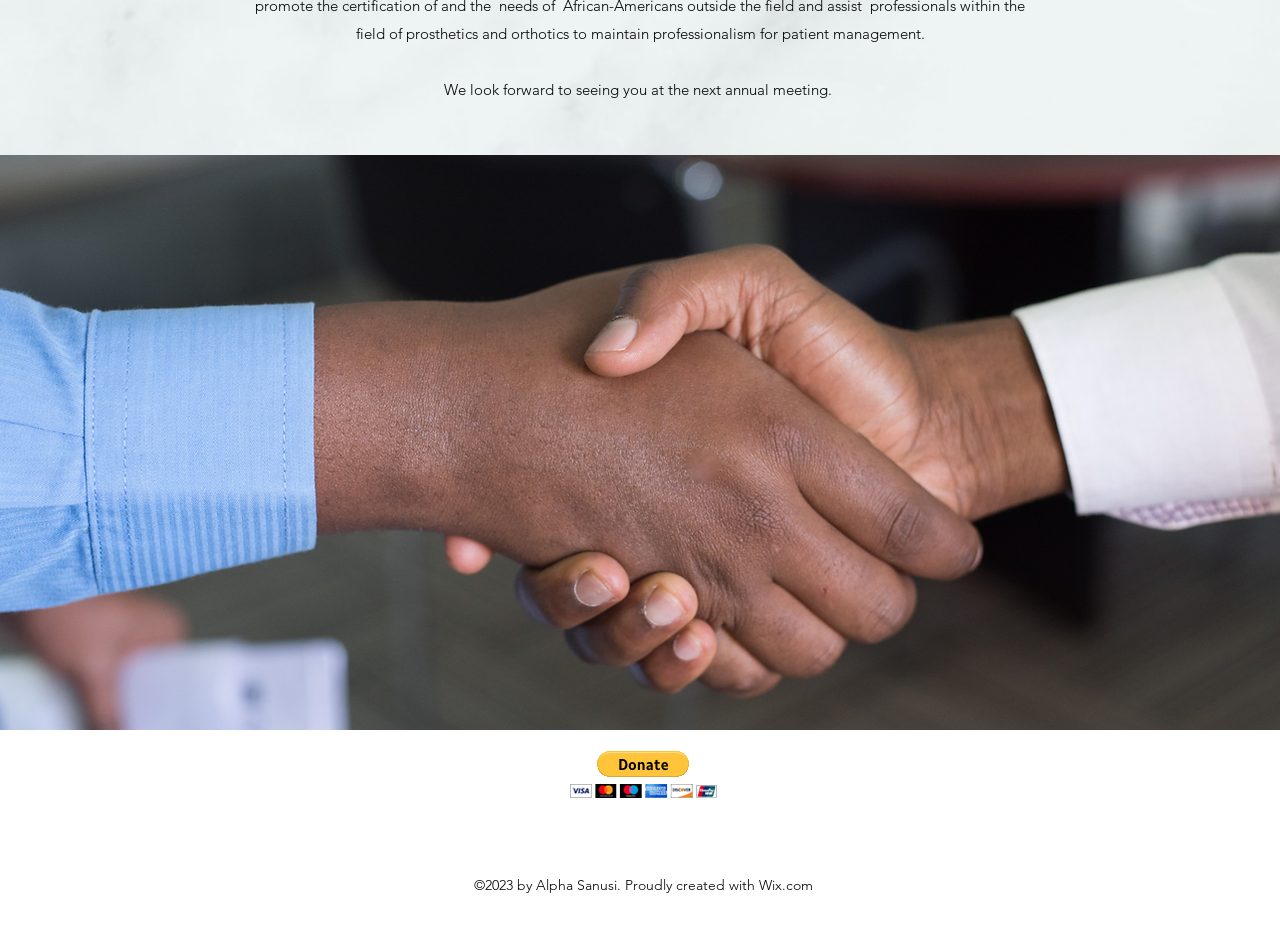Using the element description alt="PayPal Button" aria-label="Donate via PayPal", predict the bounding box coordinates for the UI element. Provide the coordinates in (top-left x, top-left y, bottom-right x, bottom-right y) format with values ranging from 0 to 1.

[0.445, 0.807, 0.56, 0.858]